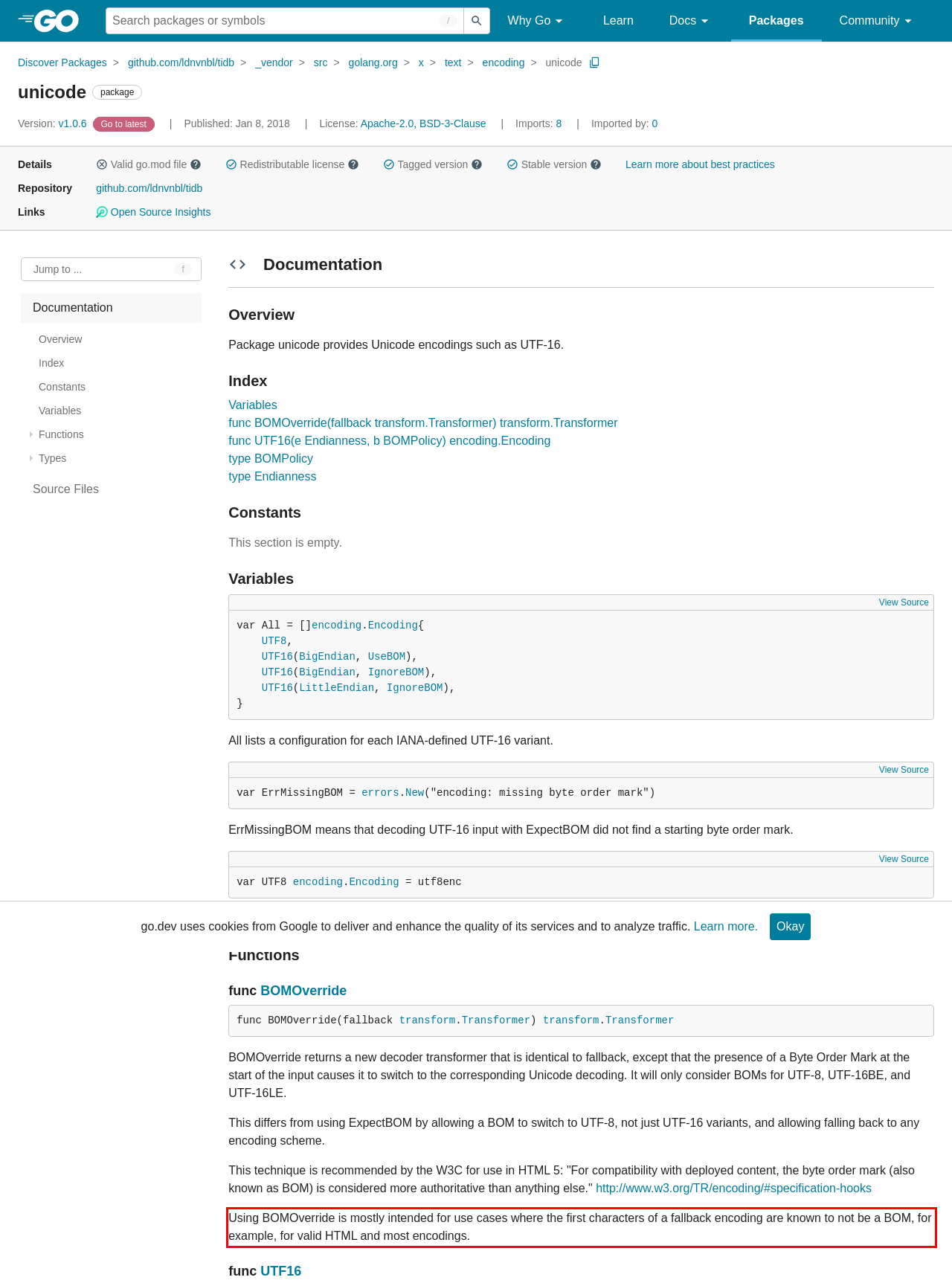Identify the text within the red bounding box on the webpage screenshot and generate the extracted text content.

Using BOMOverride is mostly intended for use cases where the first characters of a fallback encoding are known to not be a BOM, for example, for valid HTML and most encodings.